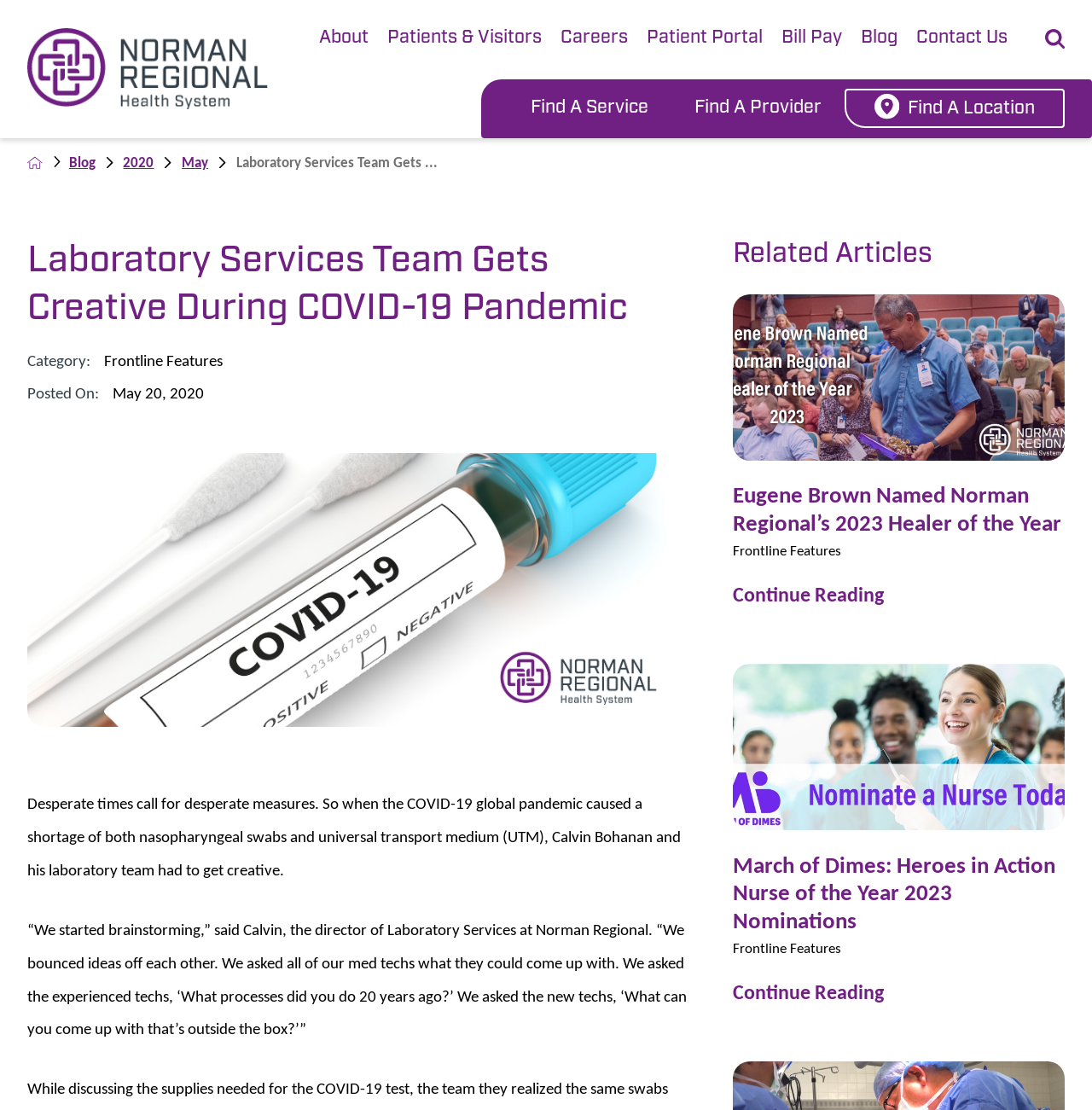Please locate the bounding box coordinates for the element that should be clicked to achieve the following instruction: "Open accessibility menu". Ensure the coordinates are given as four float numbers between 0 and 1, i.e., [left, top, right, bottom].

[0.0, 0.0, 0.206, 0.045]